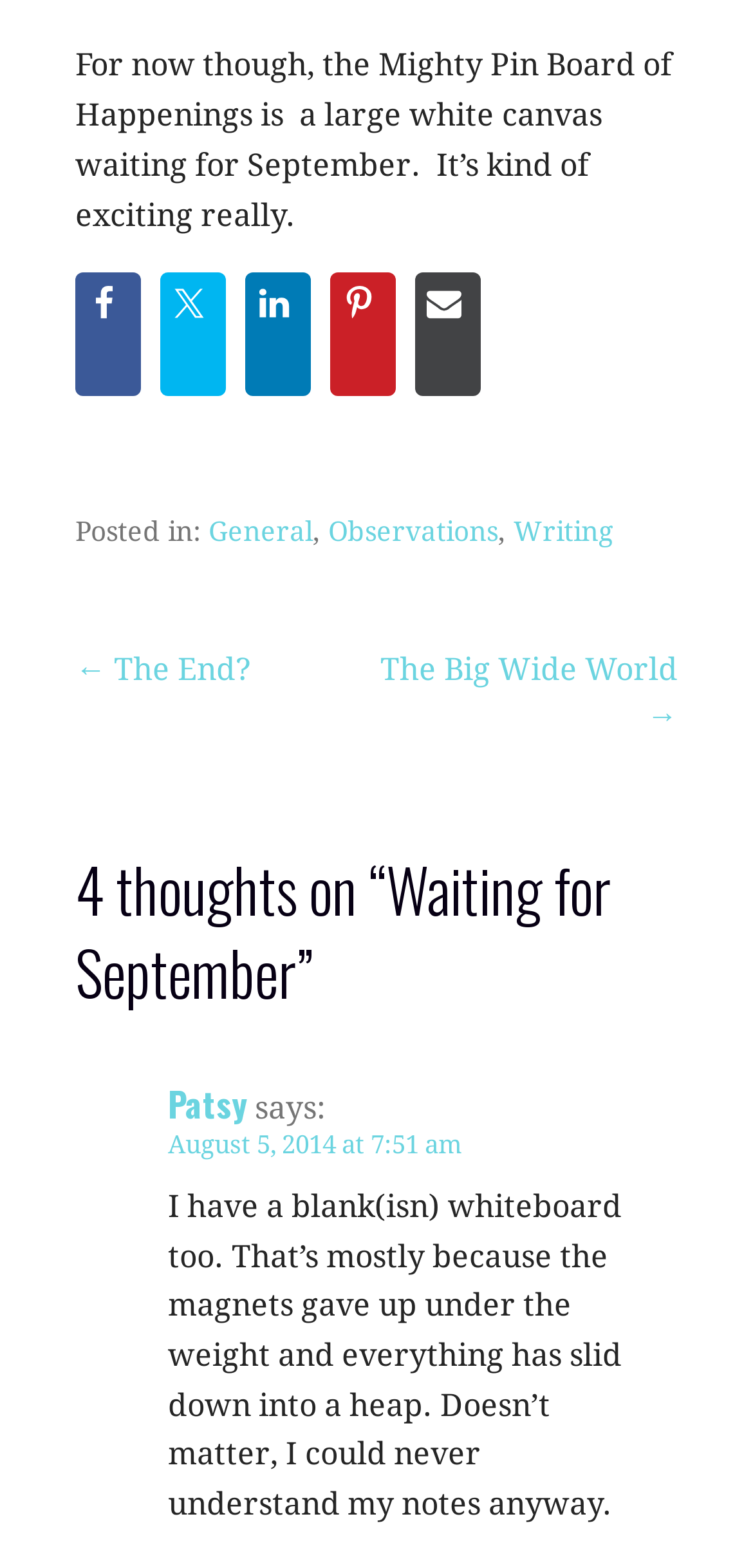What is the author waiting for?
Carefully examine the image and provide a detailed answer to the question.

The author is waiting for September, as mentioned in the static text 'For now though, the Mighty Pin Board of Happenings is a large white canvas waiting for September.'